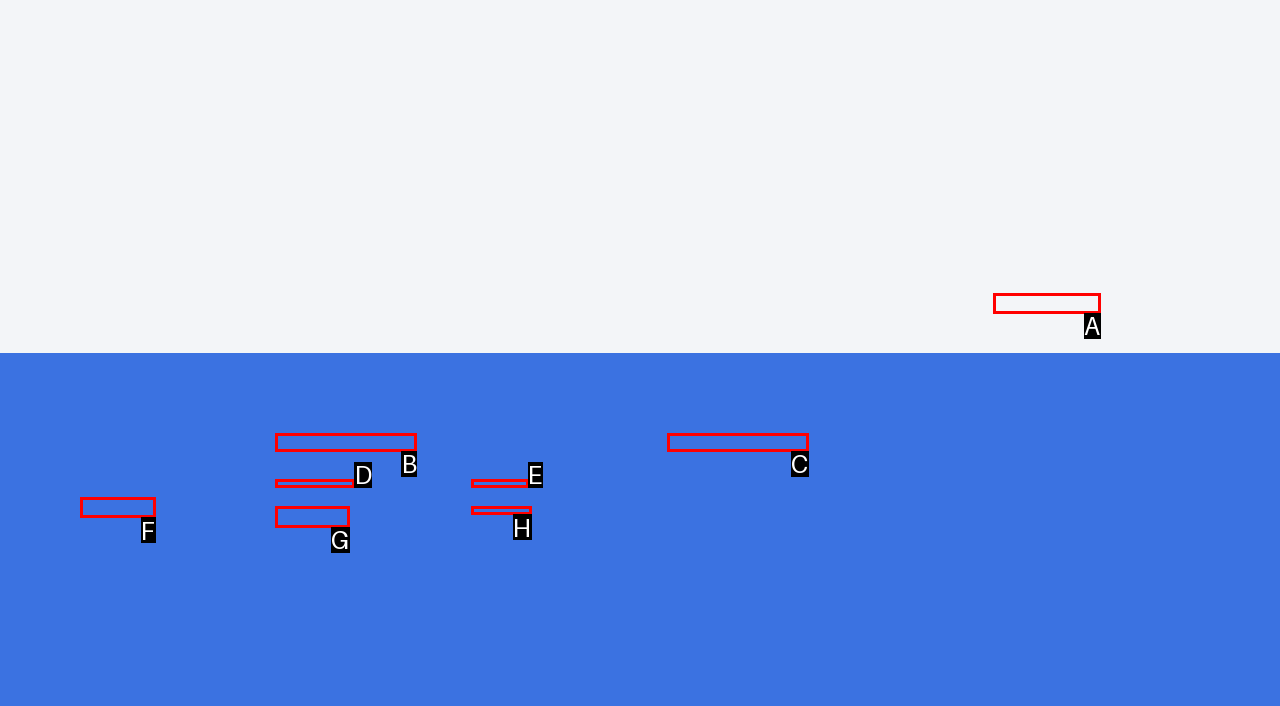Tell me which one HTML element best matches the description: About Tecpetrol
Answer with the option's letter from the given choices directly.

B